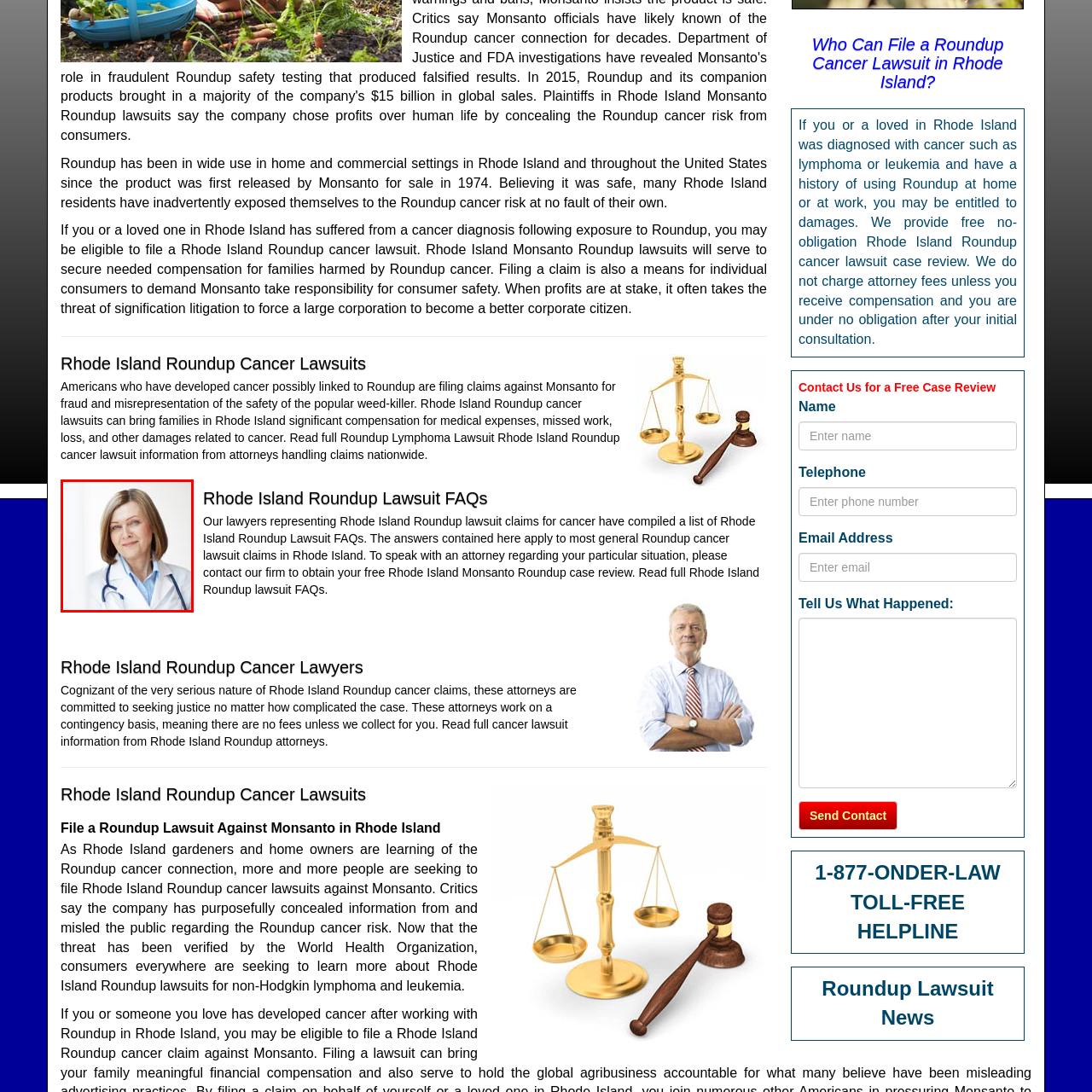What is the background of the image?
Look closely at the image contained within the red bounding box and answer the question in detail, using the visual information present.

The background of the image appears to be softly blurred, which suggests a clinical or healthcare setting, aligning with the theme of the surrounding text about Rhode Island Roundup cancer lawsuits, where legal and medical expertise converge to address the serious health risks associated with Roundup exposure.